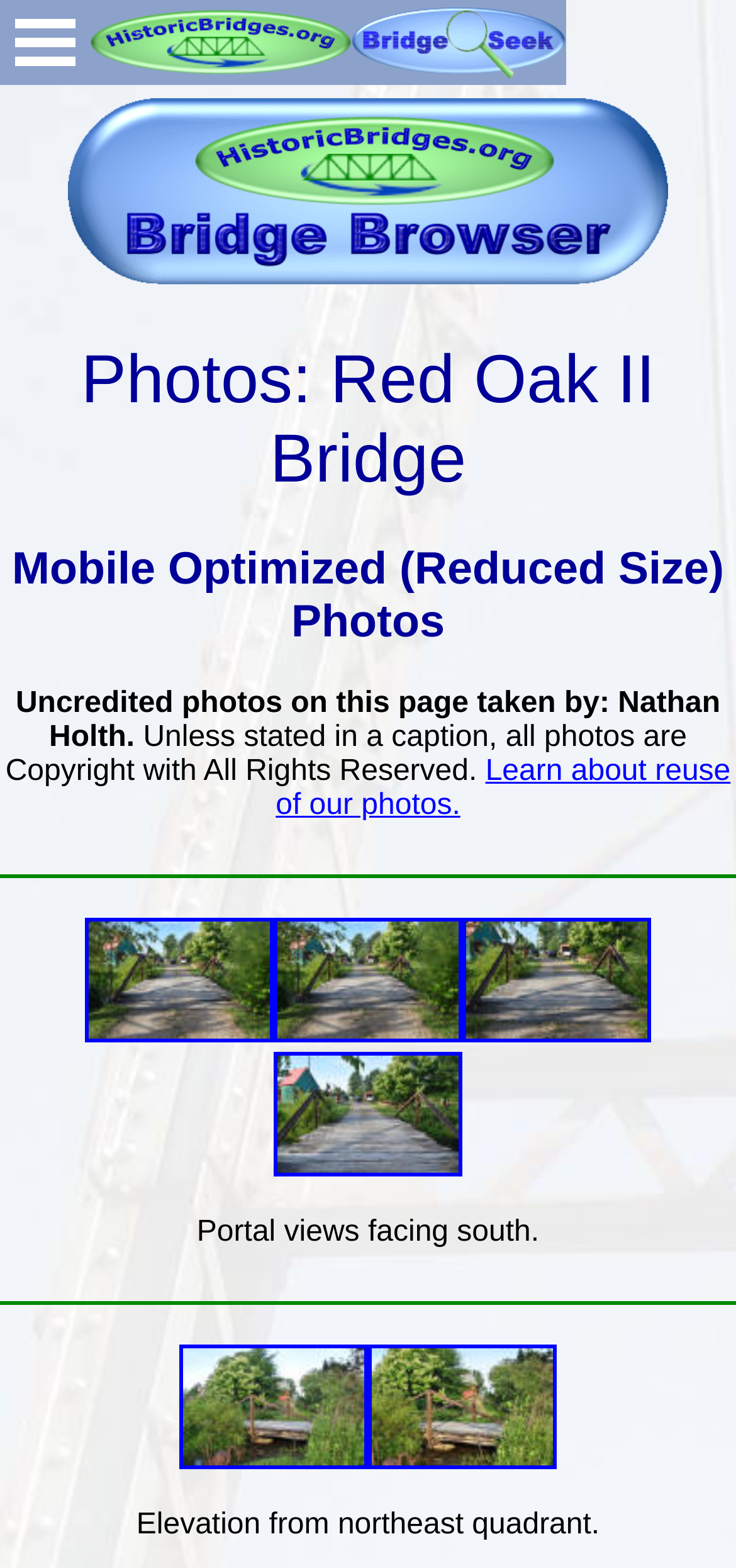Identify the bounding box coordinates of the element to click to follow this instruction: 'View the photo'. Ensure the coordinates are four float values between 0 and 1, provided as [left, top, right, bottom].

[0.115, 0.649, 0.372, 0.67]